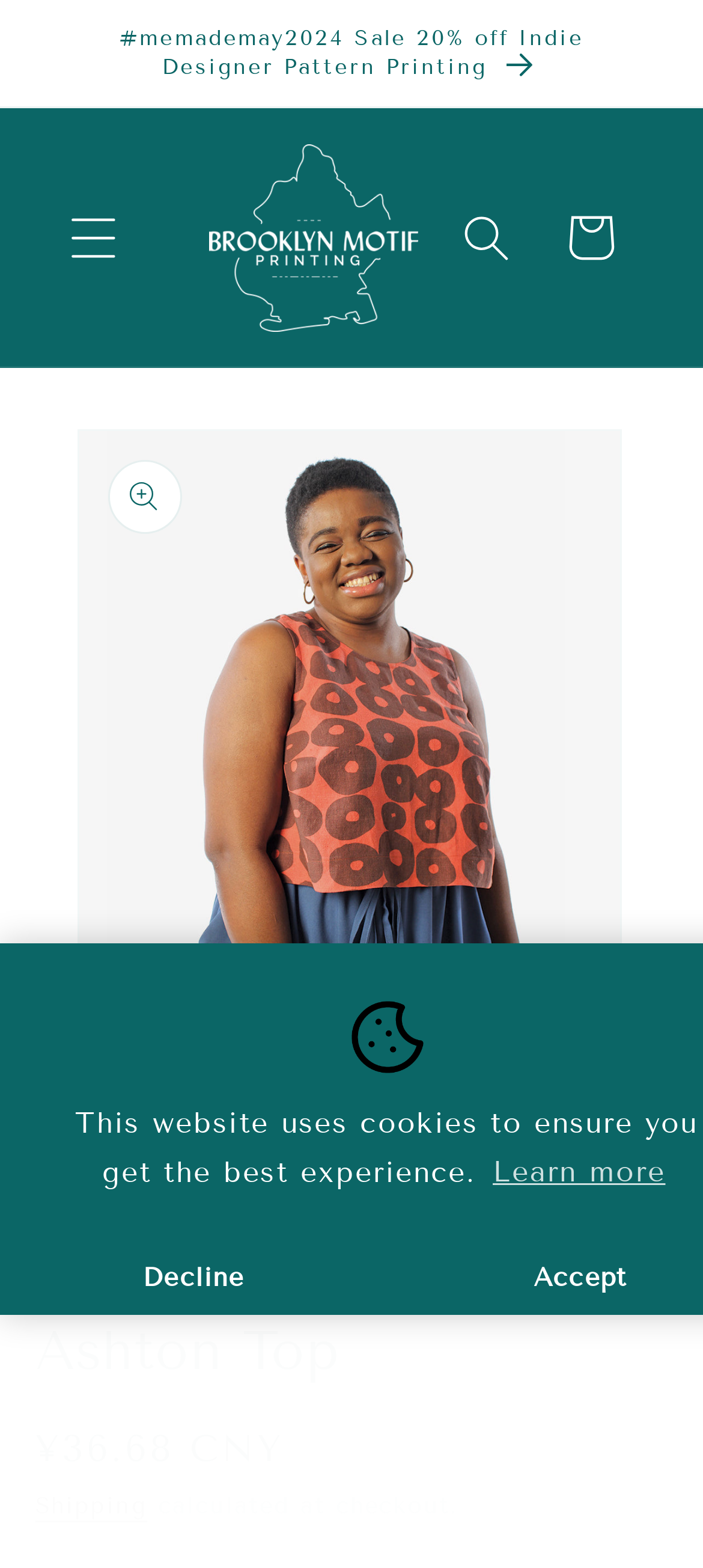Determine the bounding box coordinates of the target area to click to execute the following instruction: "View the cart."

[0.767, 0.119, 0.913, 0.184]